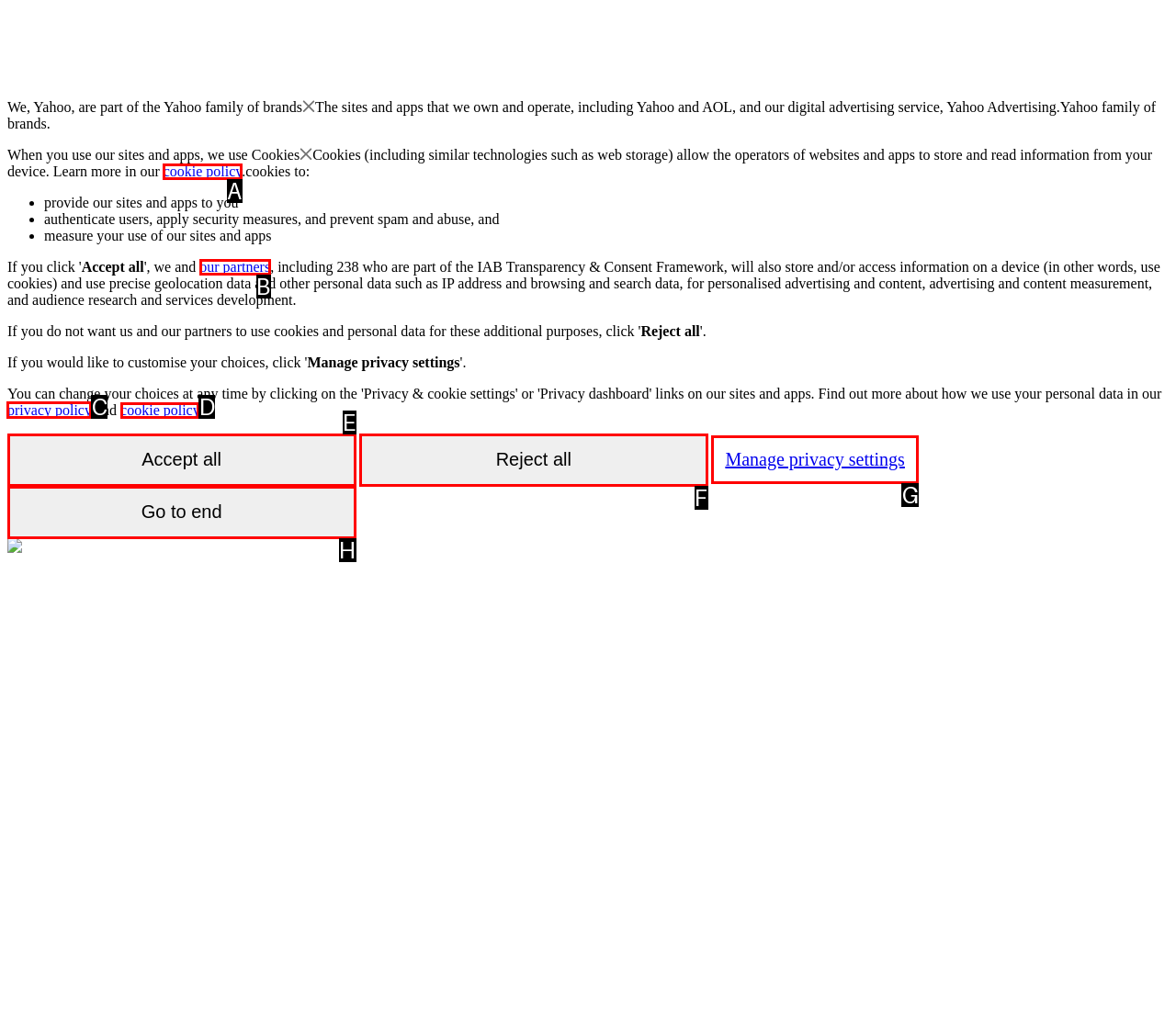Which option should you click on to fulfill this task: Go to the 'privacy policy'? Answer with the letter of the correct choice.

C